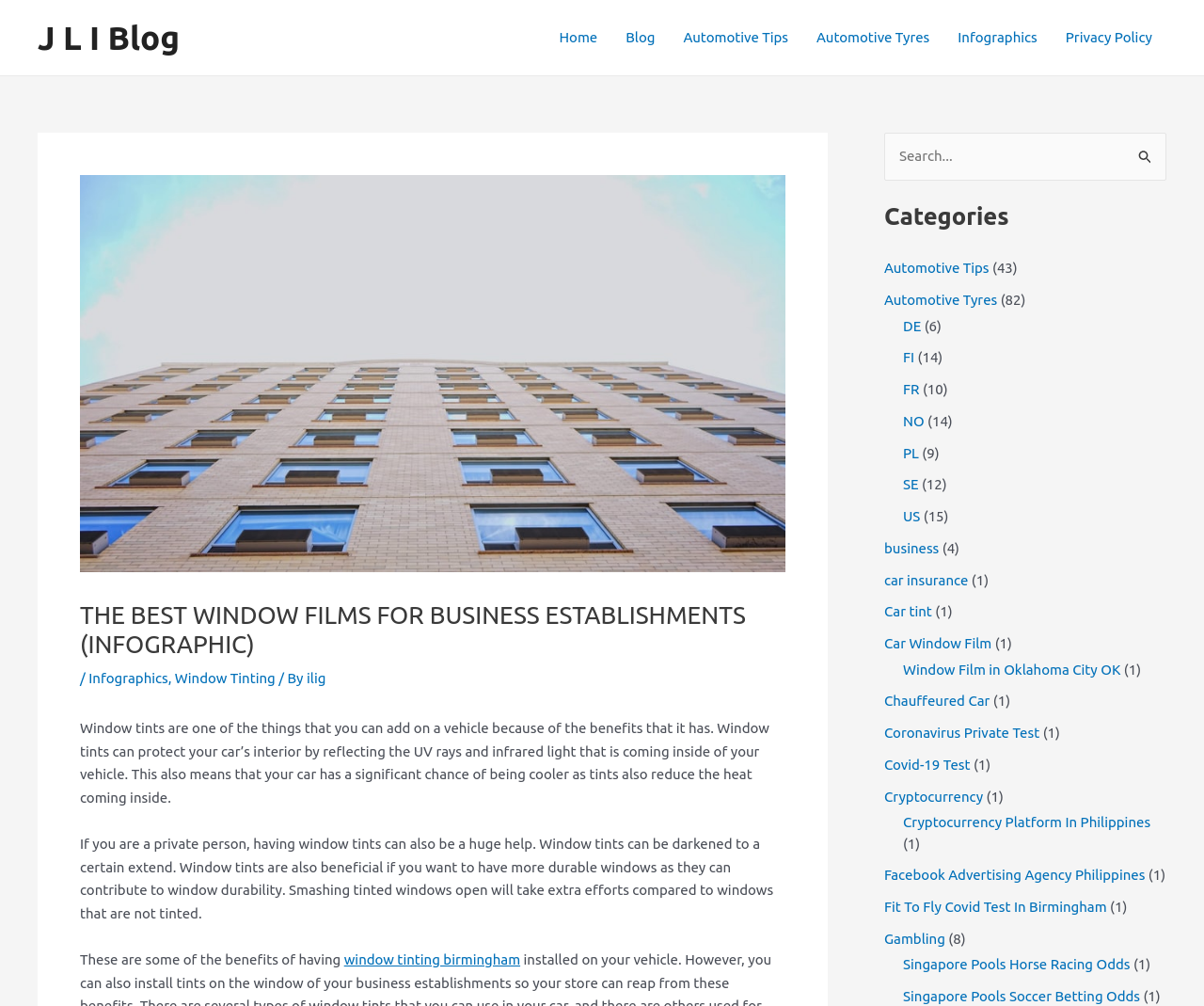Provide the bounding box for the UI element matching this description: "Facebook Advertising Agency Philippines".

[0.734, 0.862, 0.951, 0.878]